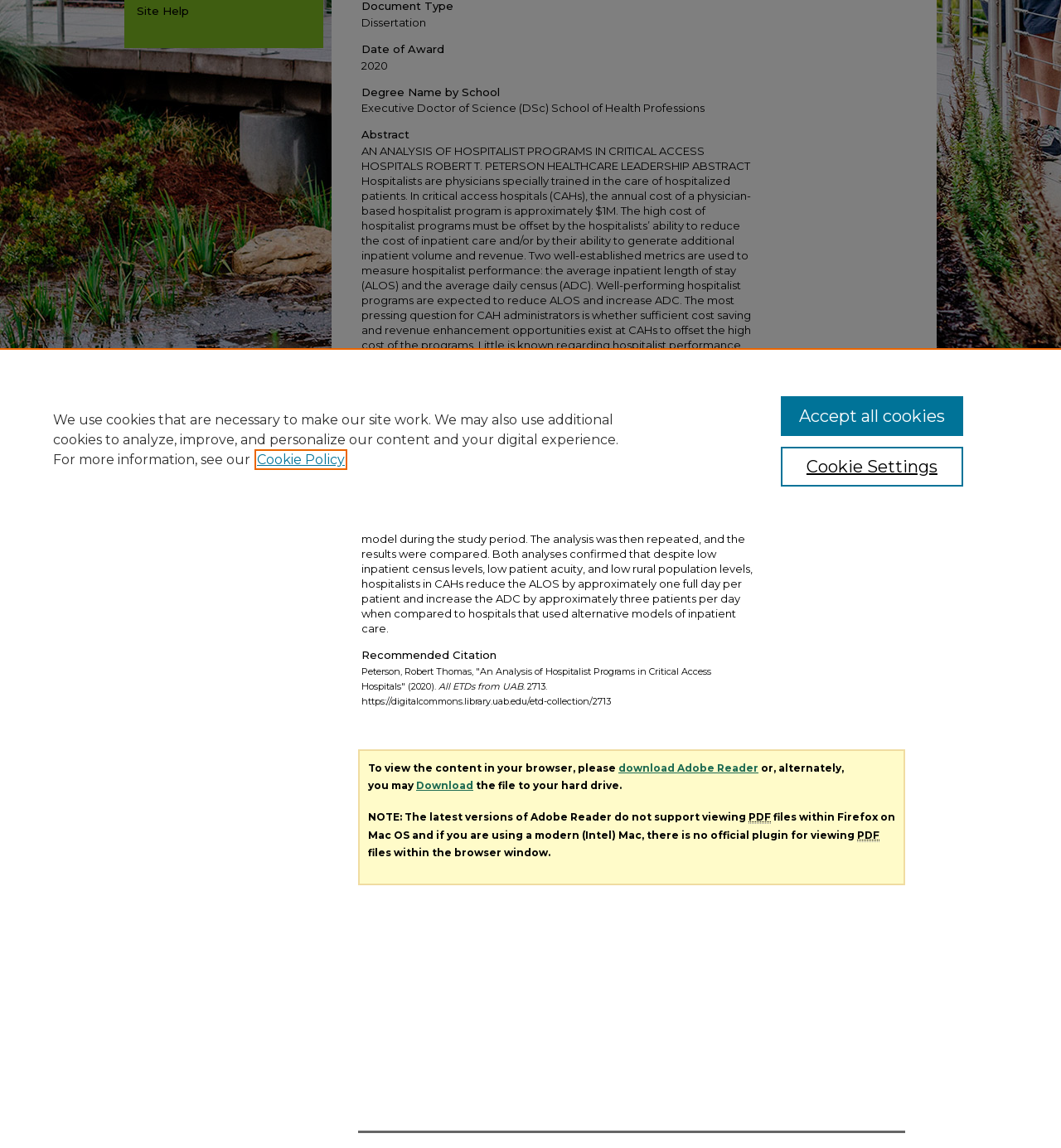Based on the element description "download Adobe Reader", predict the bounding box coordinates of the UI element.

[0.583, 0.663, 0.715, 0.674]